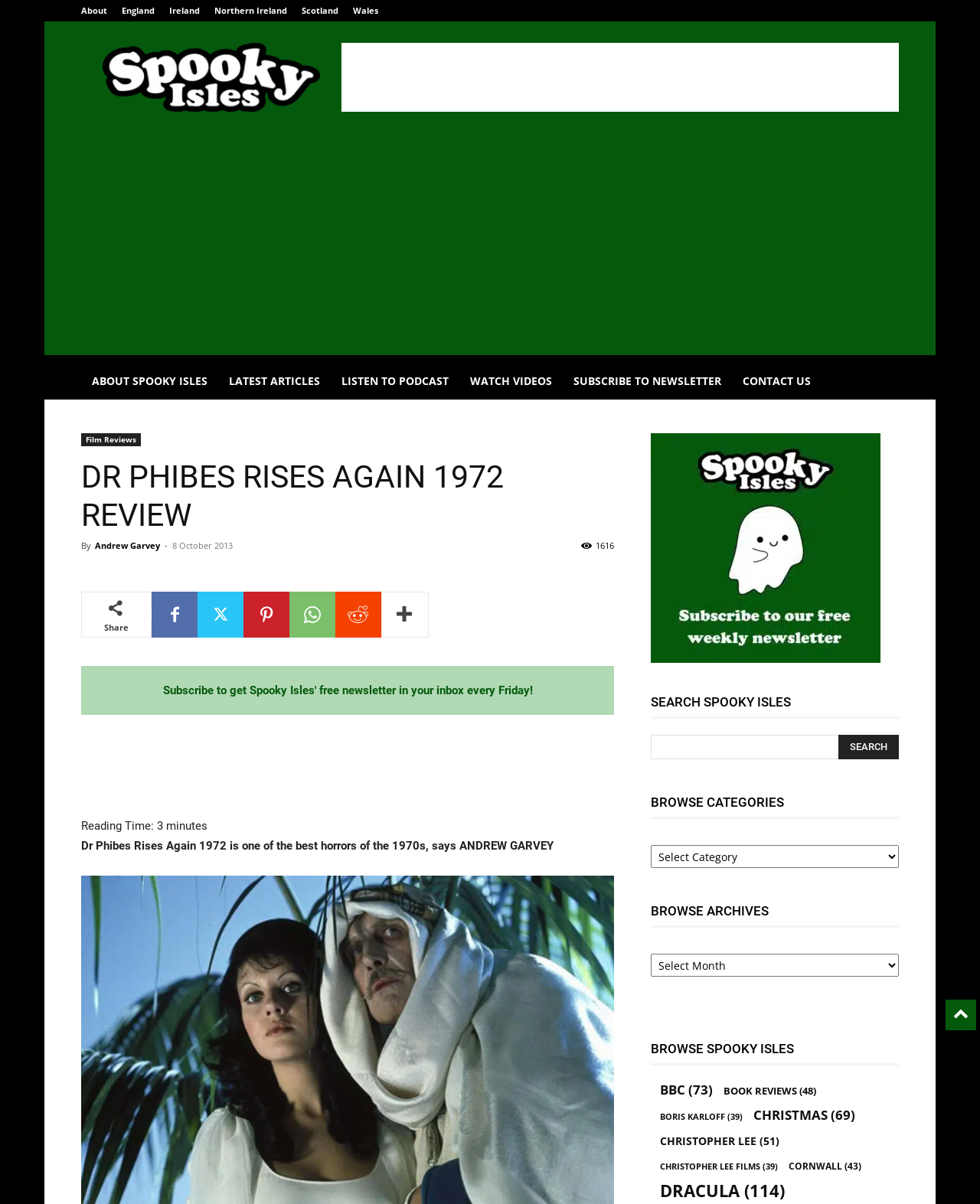Identify the bounding box of the HTML element described as: "name="s"".

[0.664, 0.61, 0.905, 0.631]